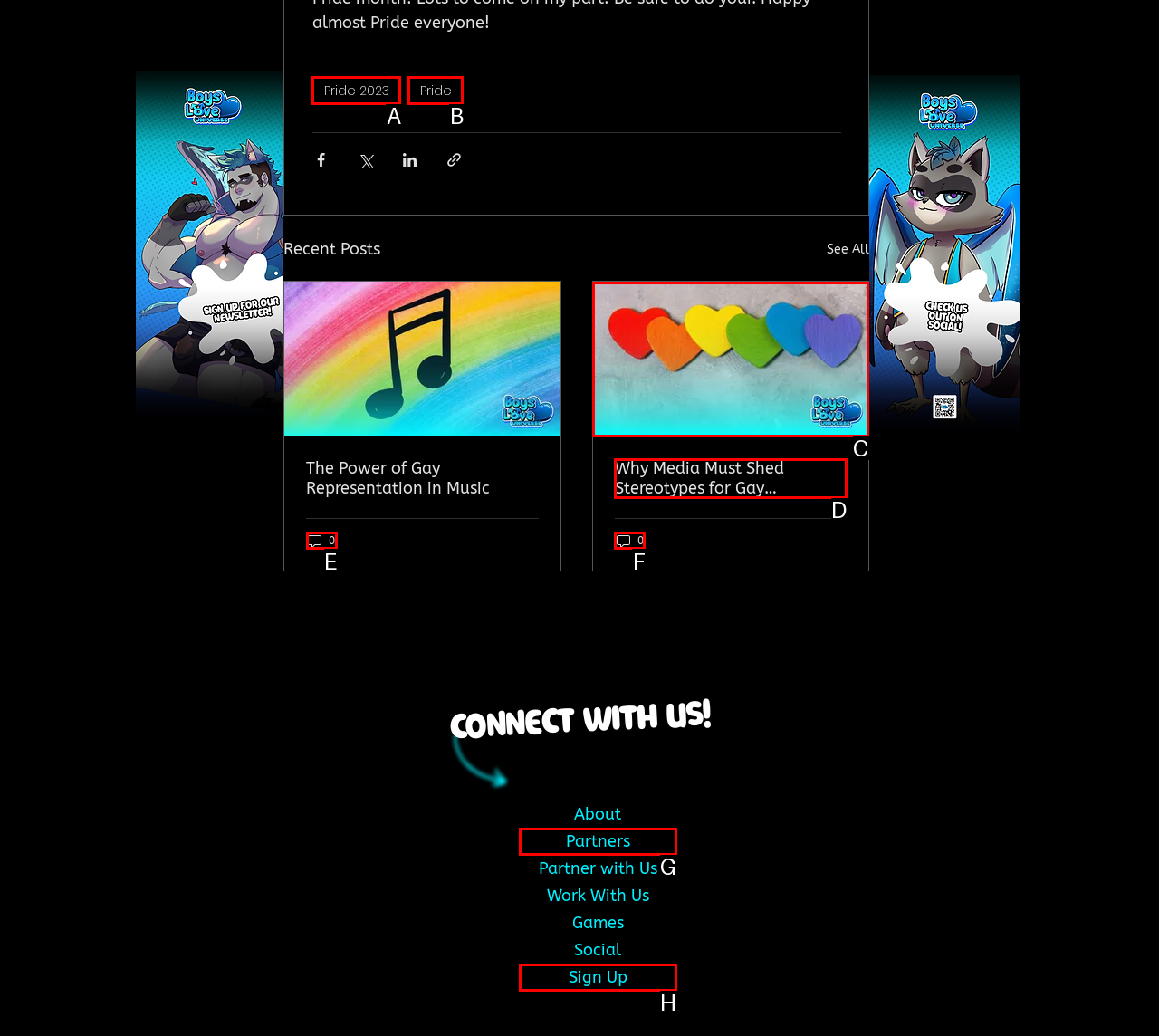Choose the letter of the UI element that aligns with the following description: Sign Up
State your answer as the letter from the listed options.

H